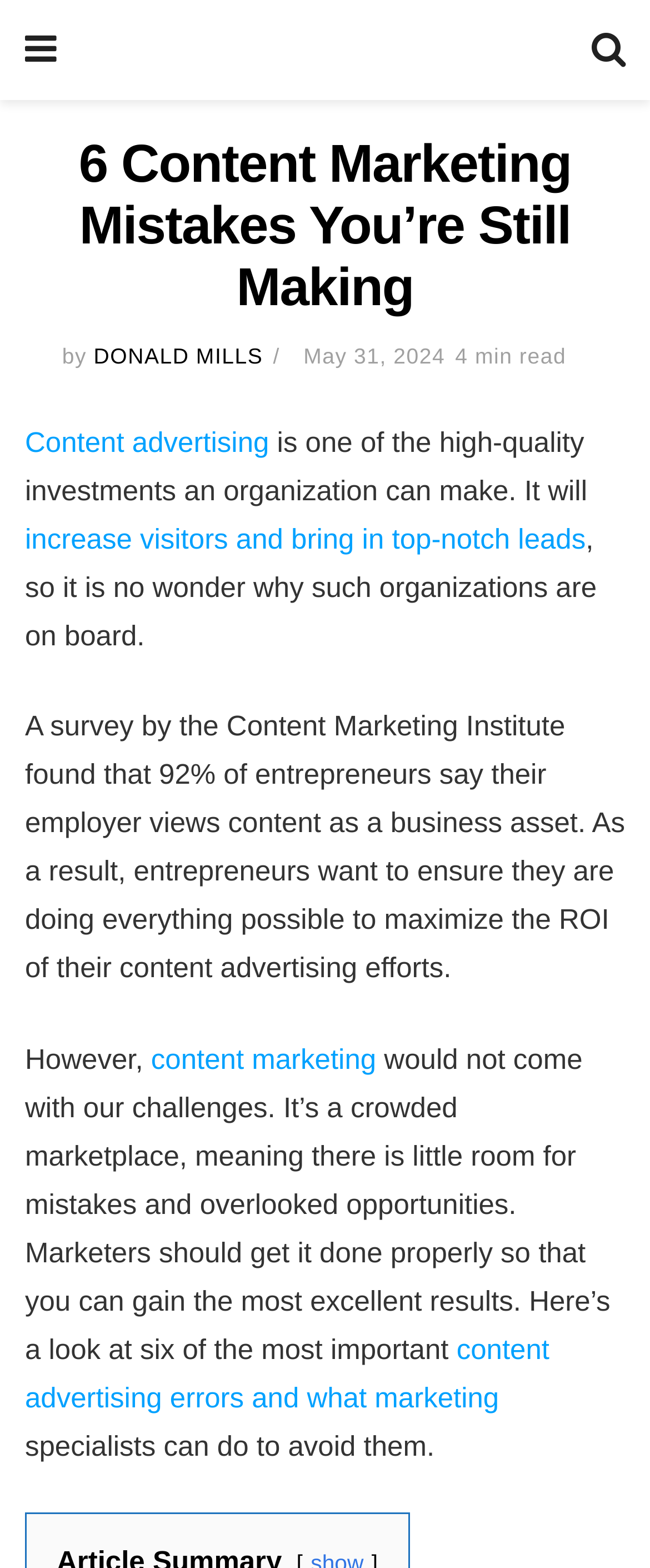What percentage of entrepreneurs view content as a business asset?
Please answer the question as detailed as possible.

According to the article, a survey by the Content Marketing Institute found that 92% of entrepreneurs believe that content is a valuable business asset.